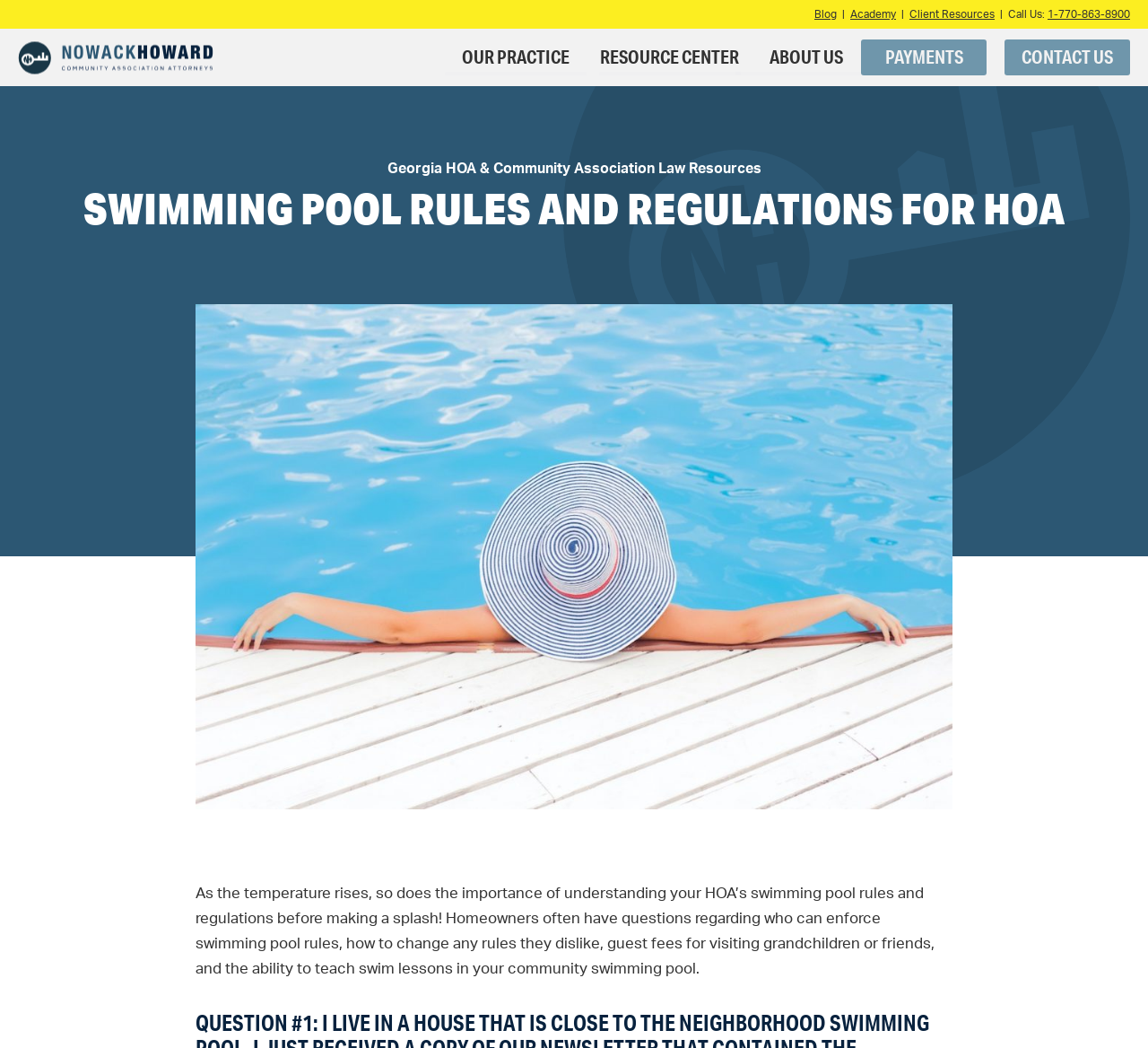What is the main topic of this webpage?
Please provide a comprehensive answer based on the information in the image.

Based on the webpage content, especially the heading 'SWIMMING POOL RULES AND REGULATIONS FOR HOA' and the image description, it is clear that the main topic of this webpage is related to swimming pool rules and regulations, specifically for Homeowners Associations (HOA).